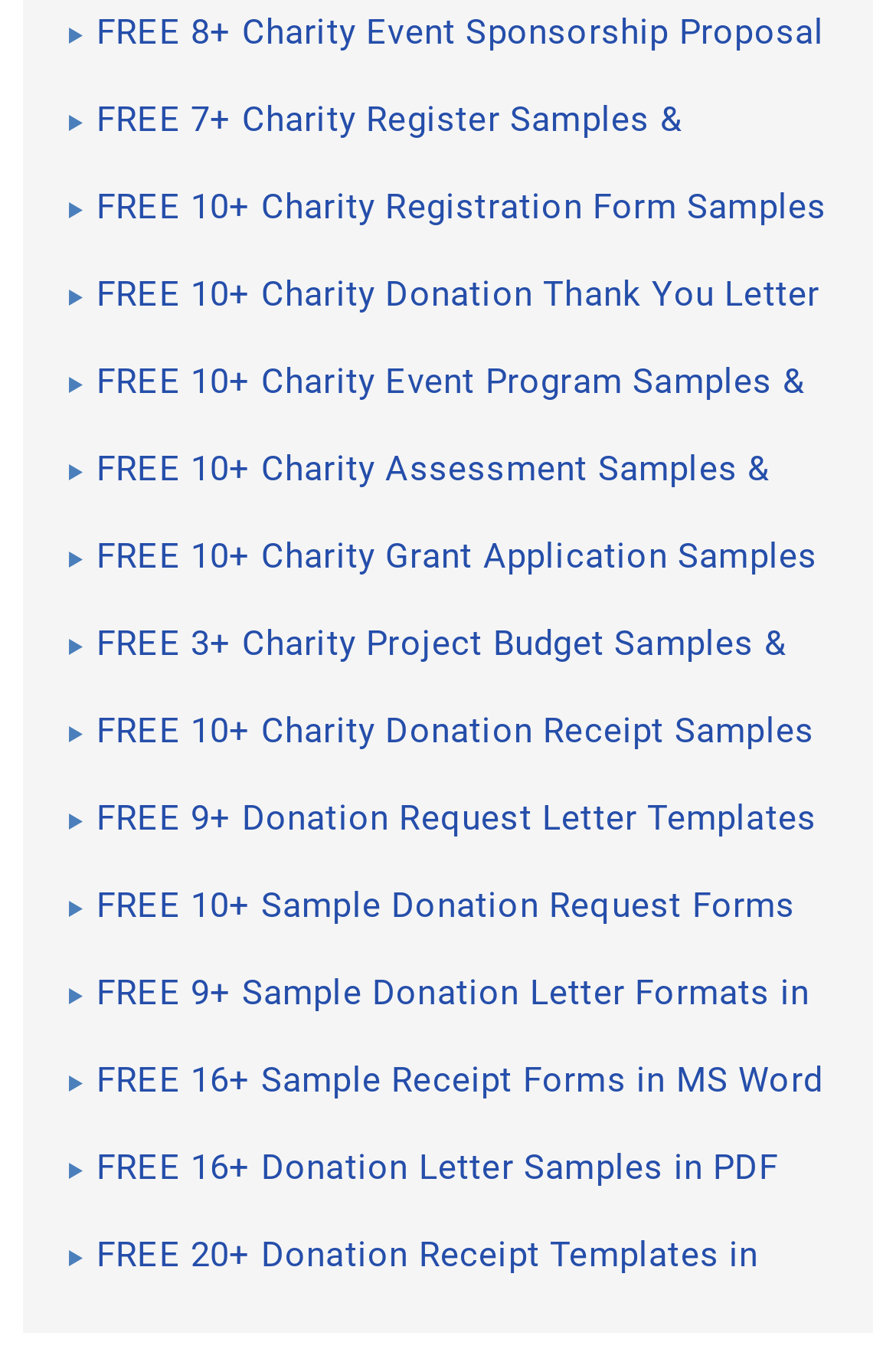Please indicate the bounding box coordinates of the element's region to be clicked to achieve the instruction: "View charity register samples and templates in PDF". Provide the coordinates as four float numbers between 0 and 1, i.e., [left, top, right, bottom].

[0.077, 0.073, 0.923, 0.106]